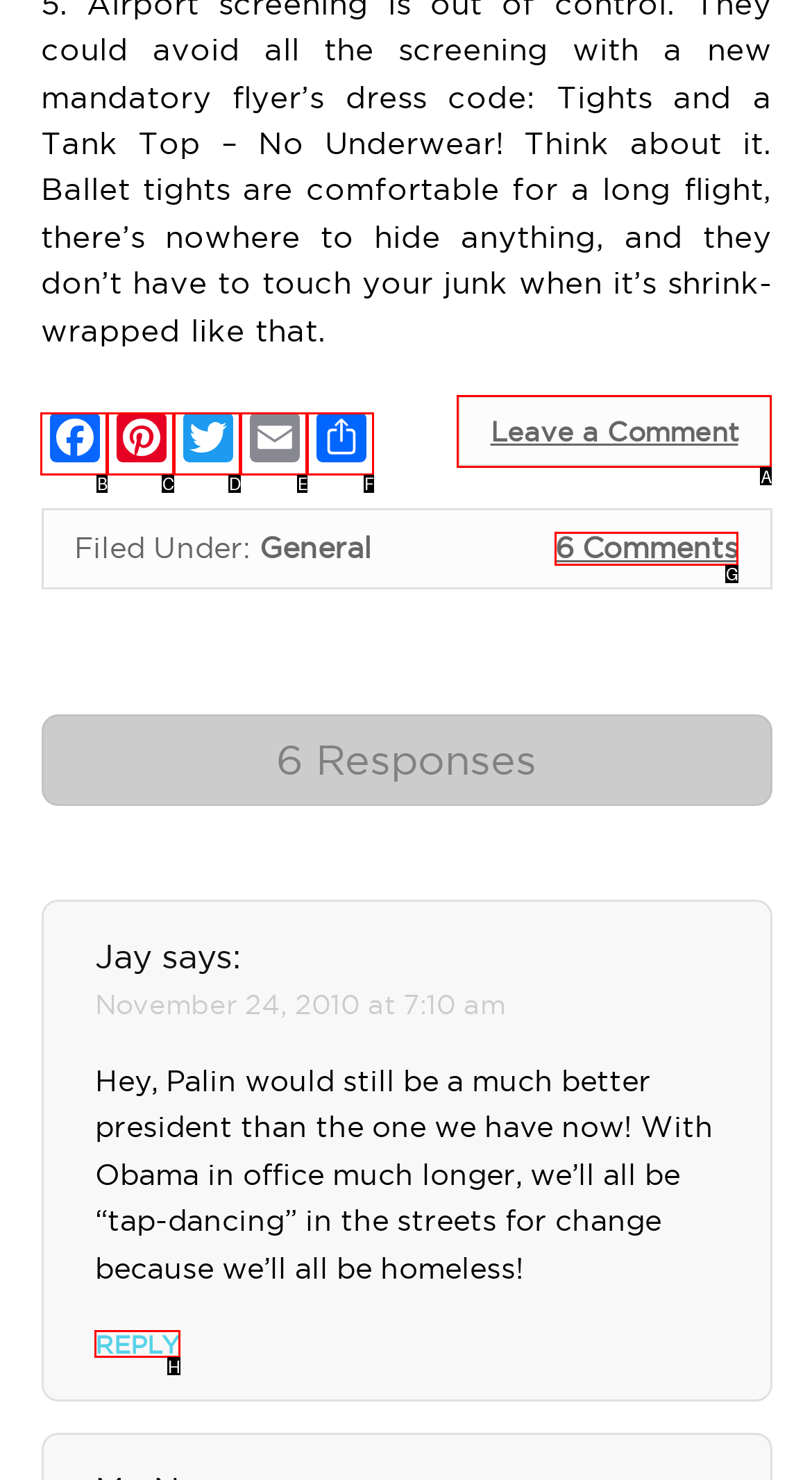What option should I click on to execute the task: Leave a comment? Give the letter from the available choices.

A